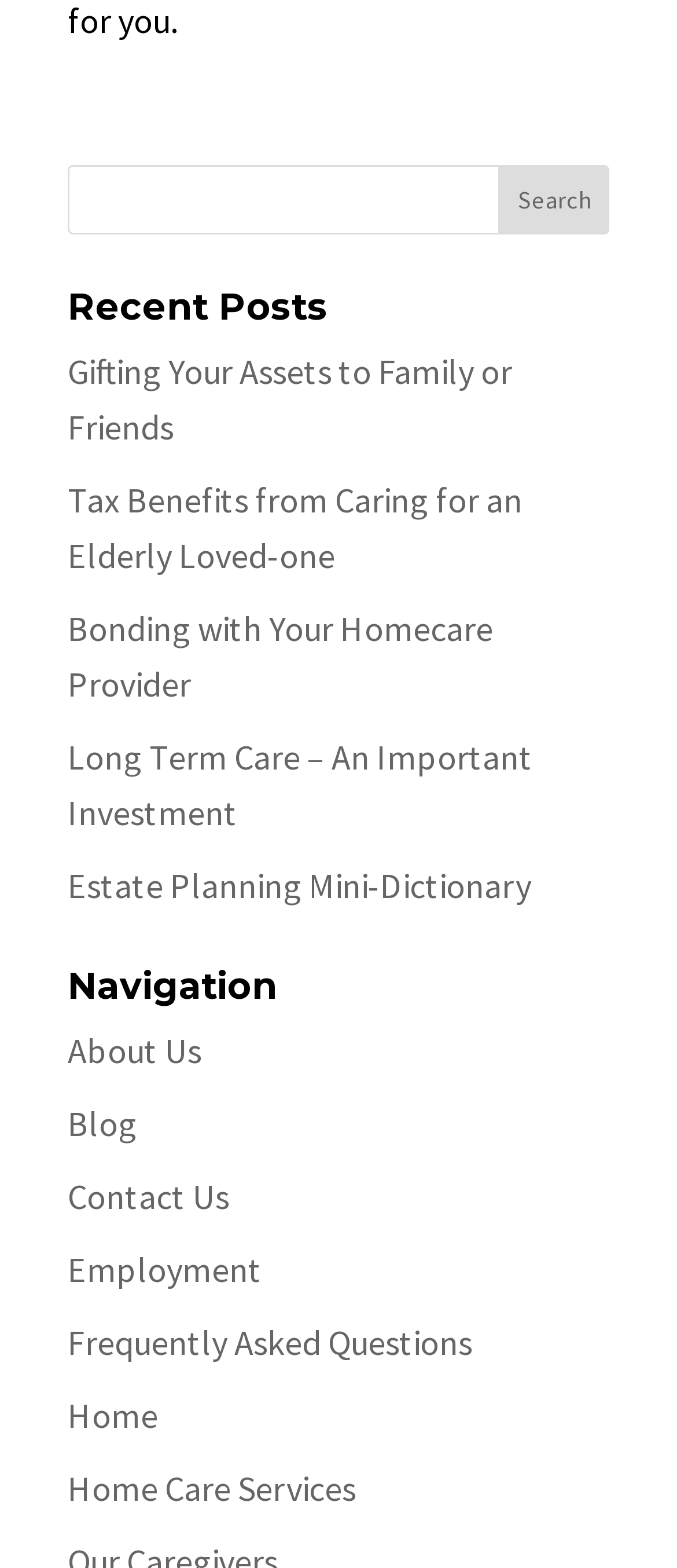Pinpoint the bounding box coordinates of the clickable element to carry out the following instruction: "View product details."

None